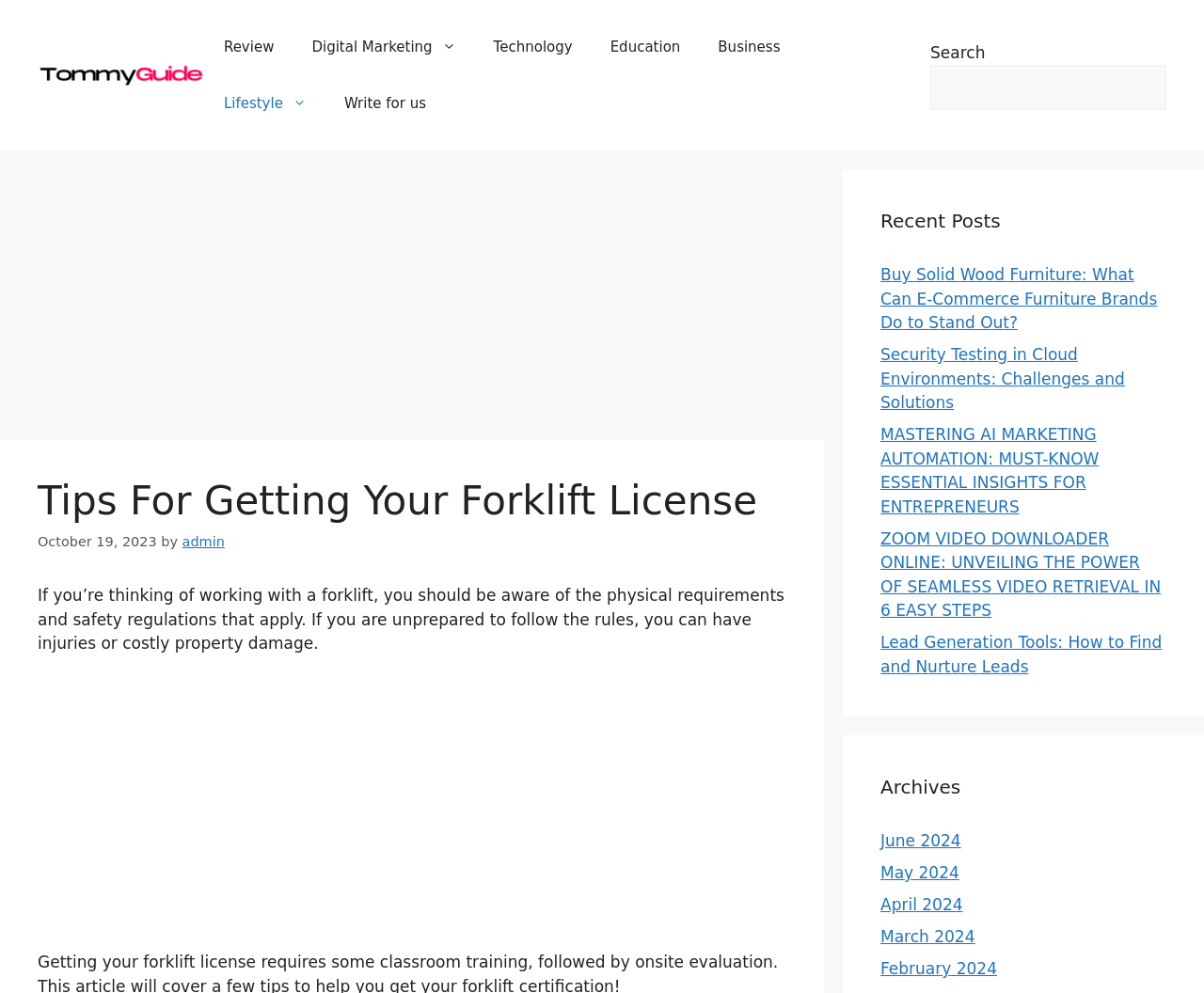What is the date of the article?
Look at the image and provide a short answer using one word or a phrase.

October 19, 2023